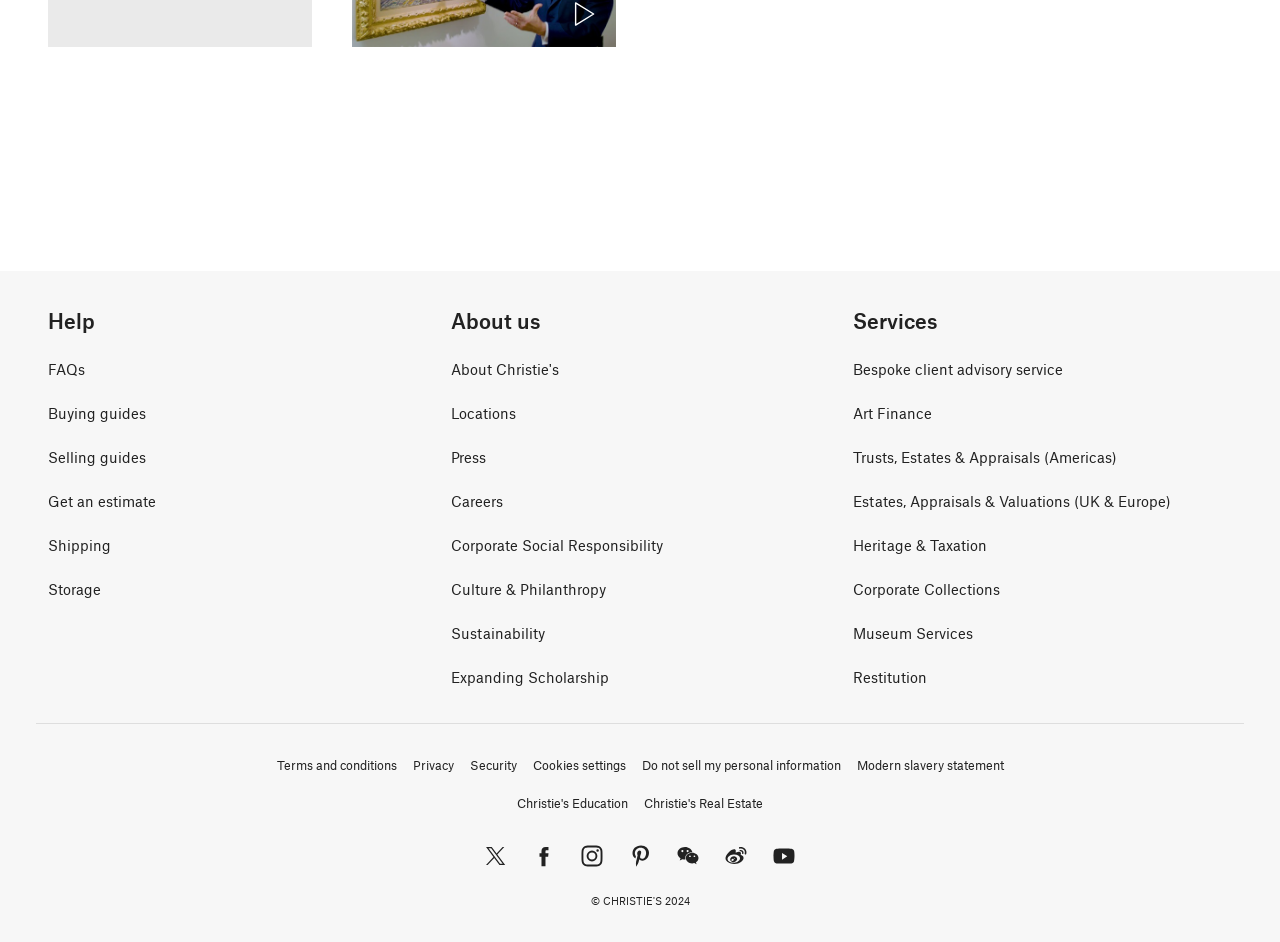Identify the bounding box coordinates of the region that should be clicked to execute the following instruction: "Click 'FAQs'".

[0.038, 0.382, 0.066, 0.401]